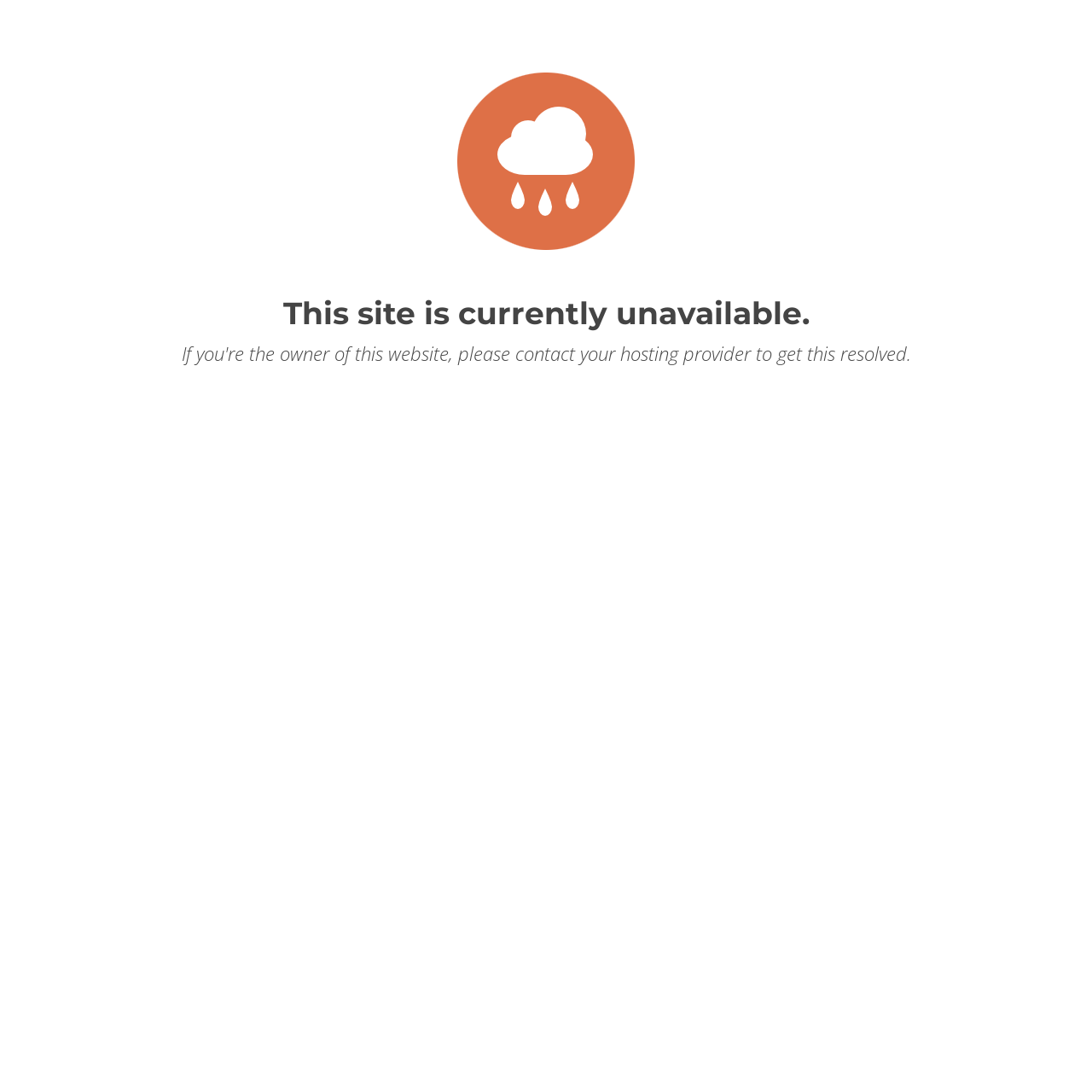What is the main heading displayed on the webpage? Please provide the text.

This site is currently unavailable.